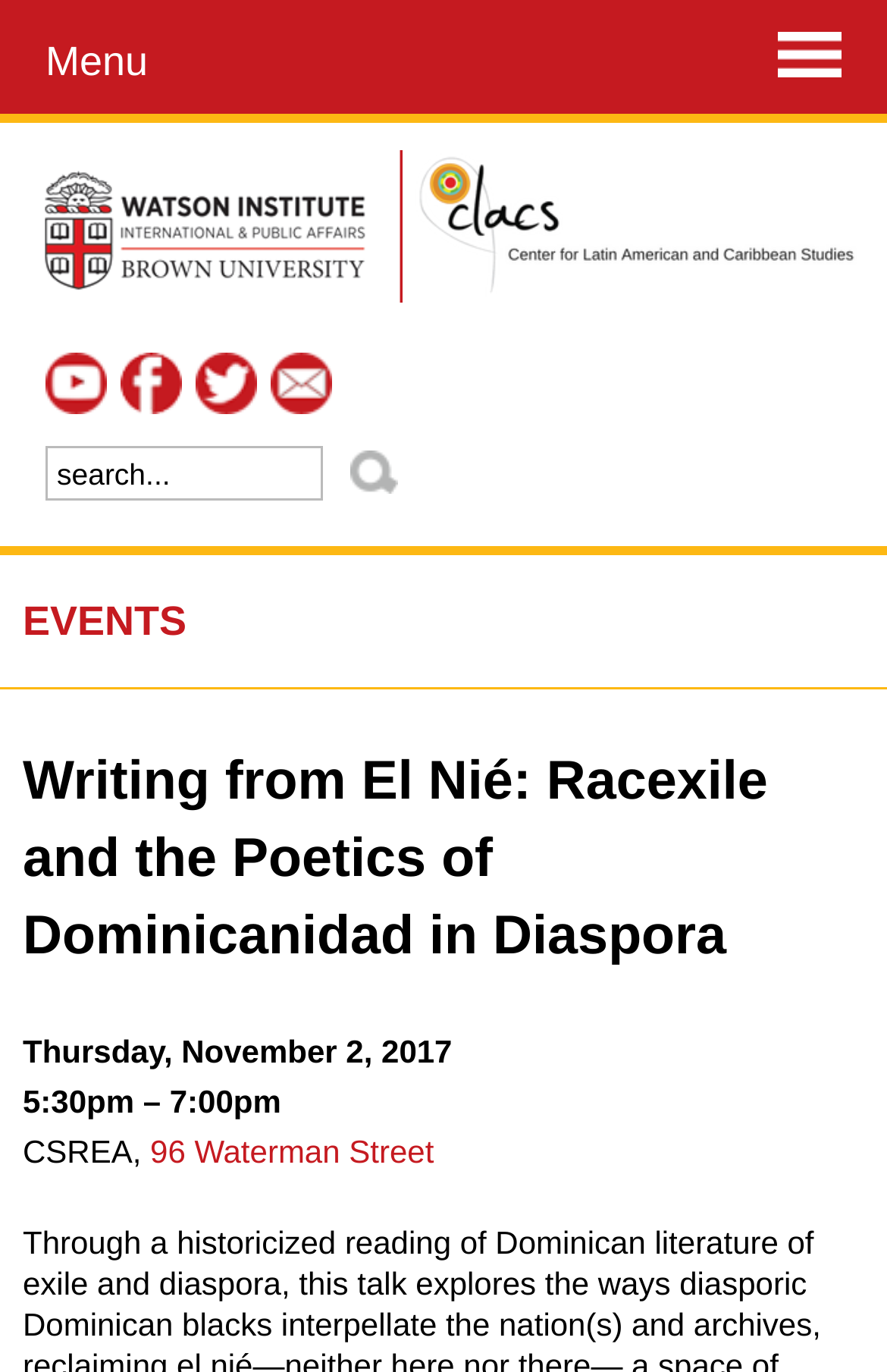Based on the element description title="CLACS home", identify the bounding box of the UI element in the given webpage screenshot. The coordinates should be in the format (top-left x, top-left y, bottom-right x, bottom-right y) and must be between 0 and 1.

[0.453, 0.109, 0.974, 0.22]